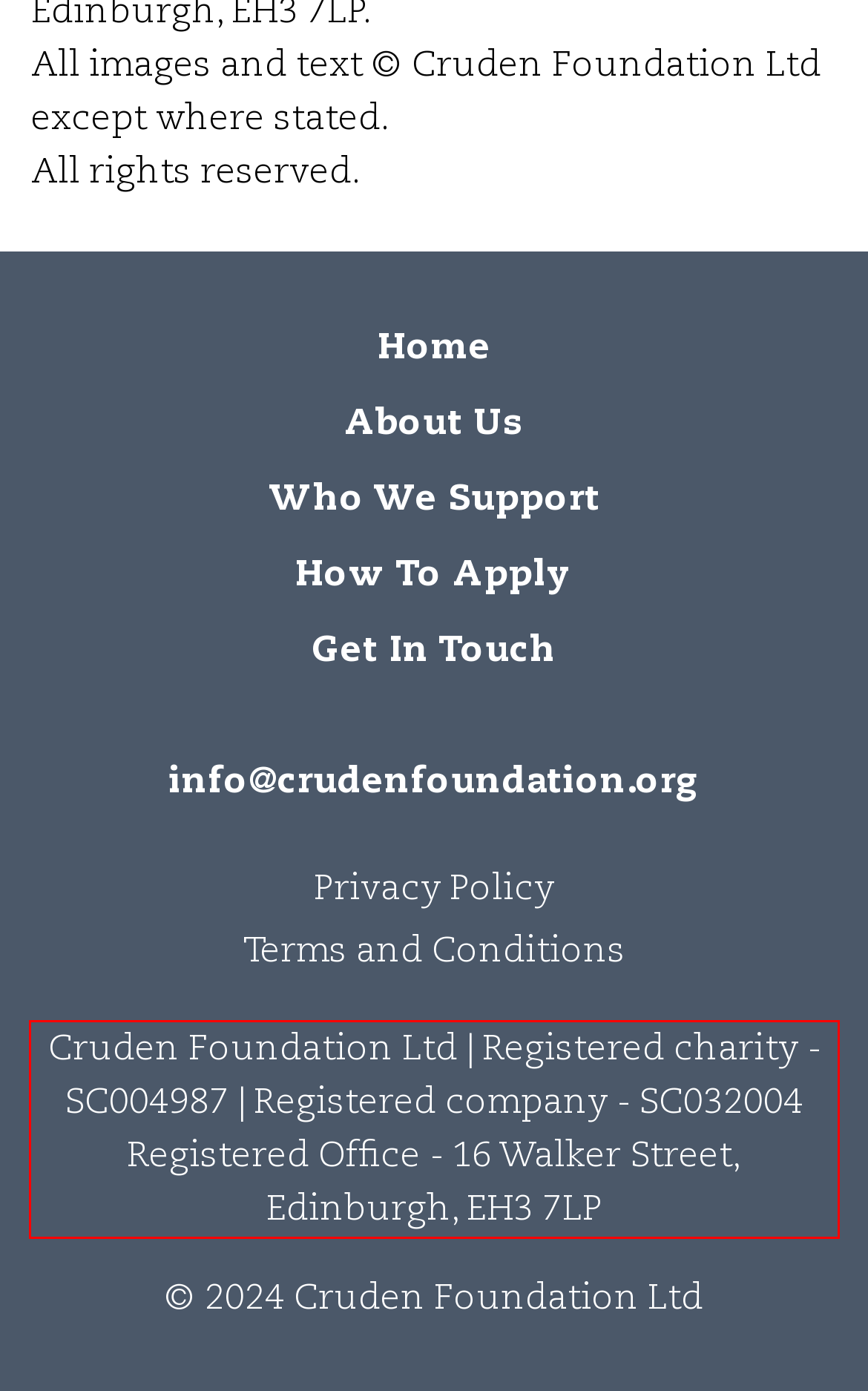With the given screenshot of a webpage, locate the red rectangle bounding box and extract the text content using OCR.

Cruden Foundation Ltd | Registered charity - SC004987 | Registered company - SC032004 Registered Office - 16 Walker Street, Edinburgh, EH3 7LP